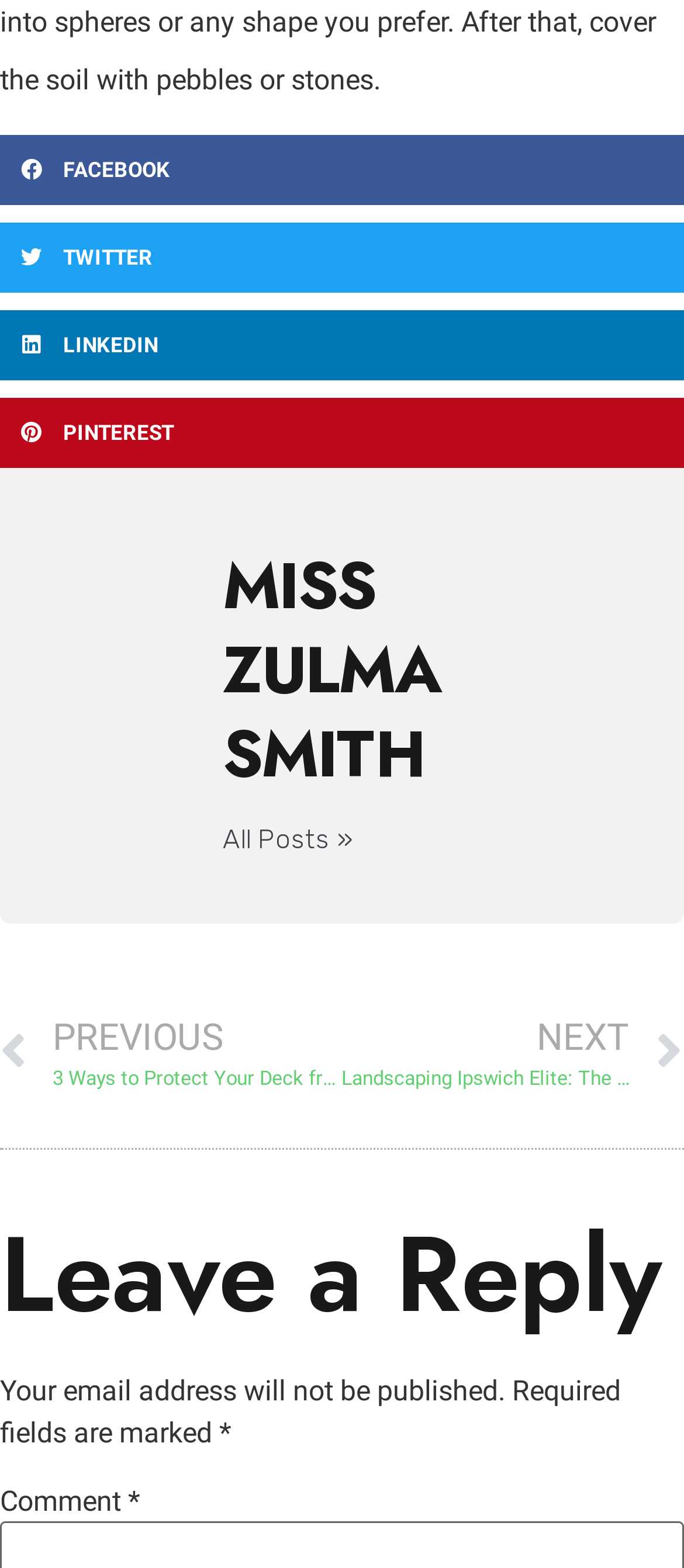Examine the screenshot and answer the question in as much detail as possible: What is the purpose of the text field at the bottom of the page?

The heading 'Leave a Reply' and the text field below it suggest that the purpose of the text field is to leave a reply or comment on the article.